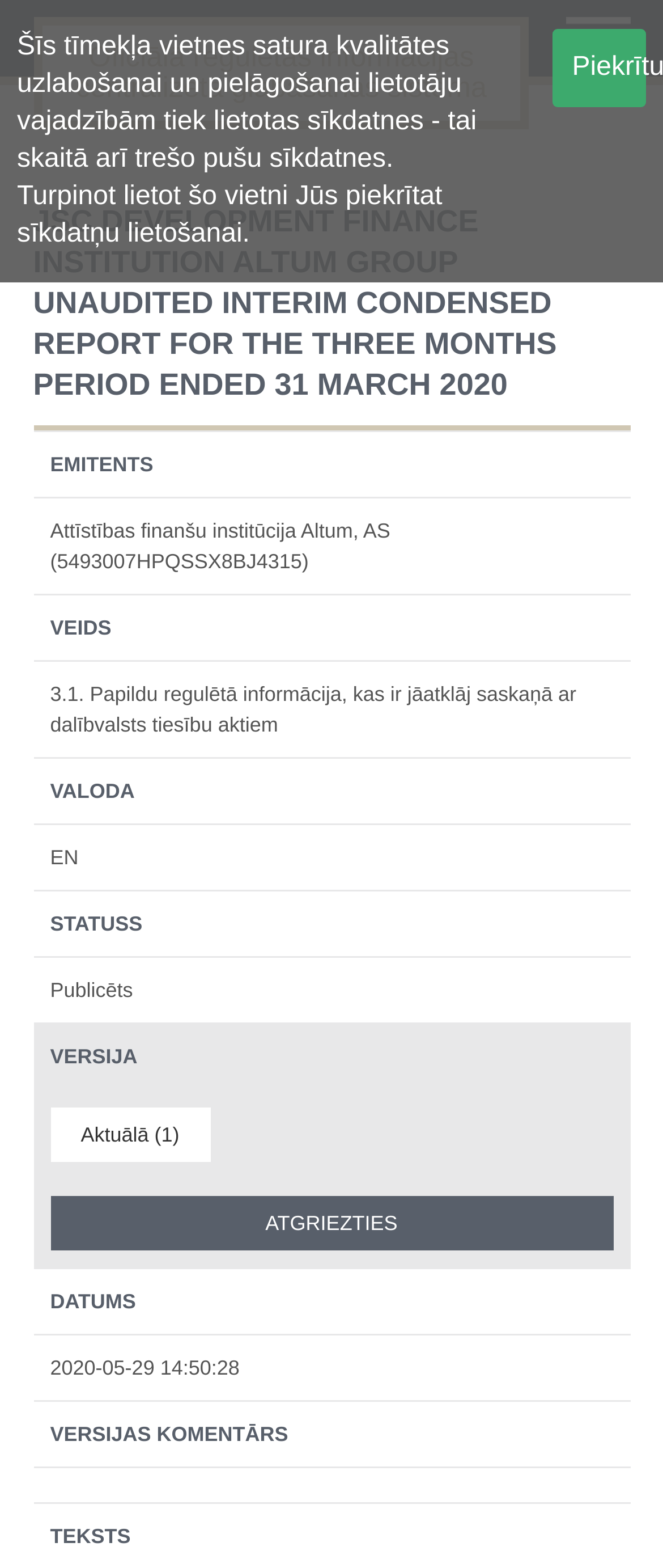What can you do with the document?
Answer the question with a single word or phrase derived from the image.

Return to previous version